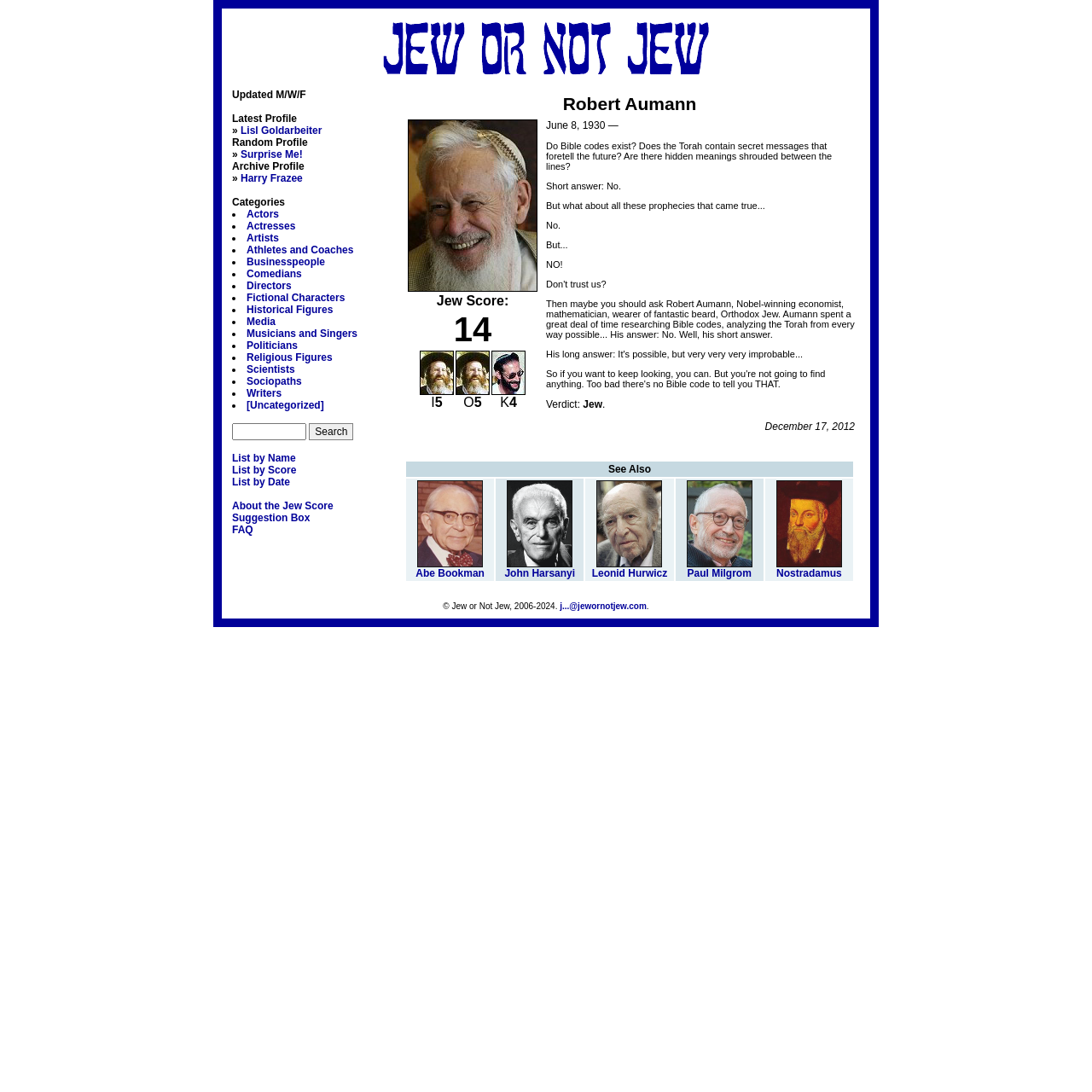Identify the bounding box coordinates of the element to click to follow this instruction: 'Click the SEND button'. Ensure the coordinates are four float values between 0 and 1, provided as [left, top, right, bottom].

None